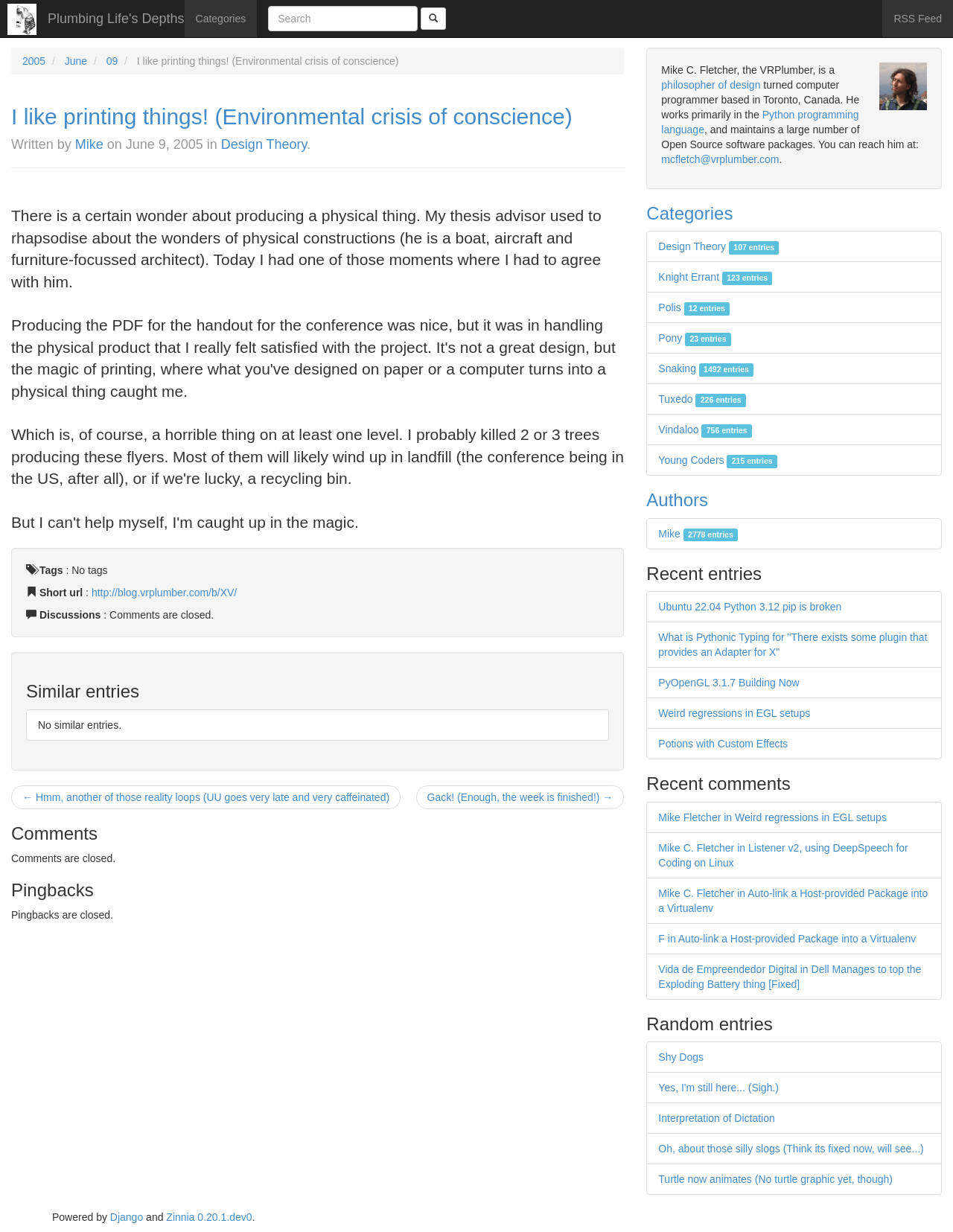Please provide the bounding box coordinates for the element that needs to be clicked to perform the instruction: "Read the article 'I like printing things! (Environmental crisis of conscience)'". The coordinates must consist of four float numbers between 0 and 1, formatted as [left, top, right, bottom].

[0.012, 0.085, 0.655, 0.124]